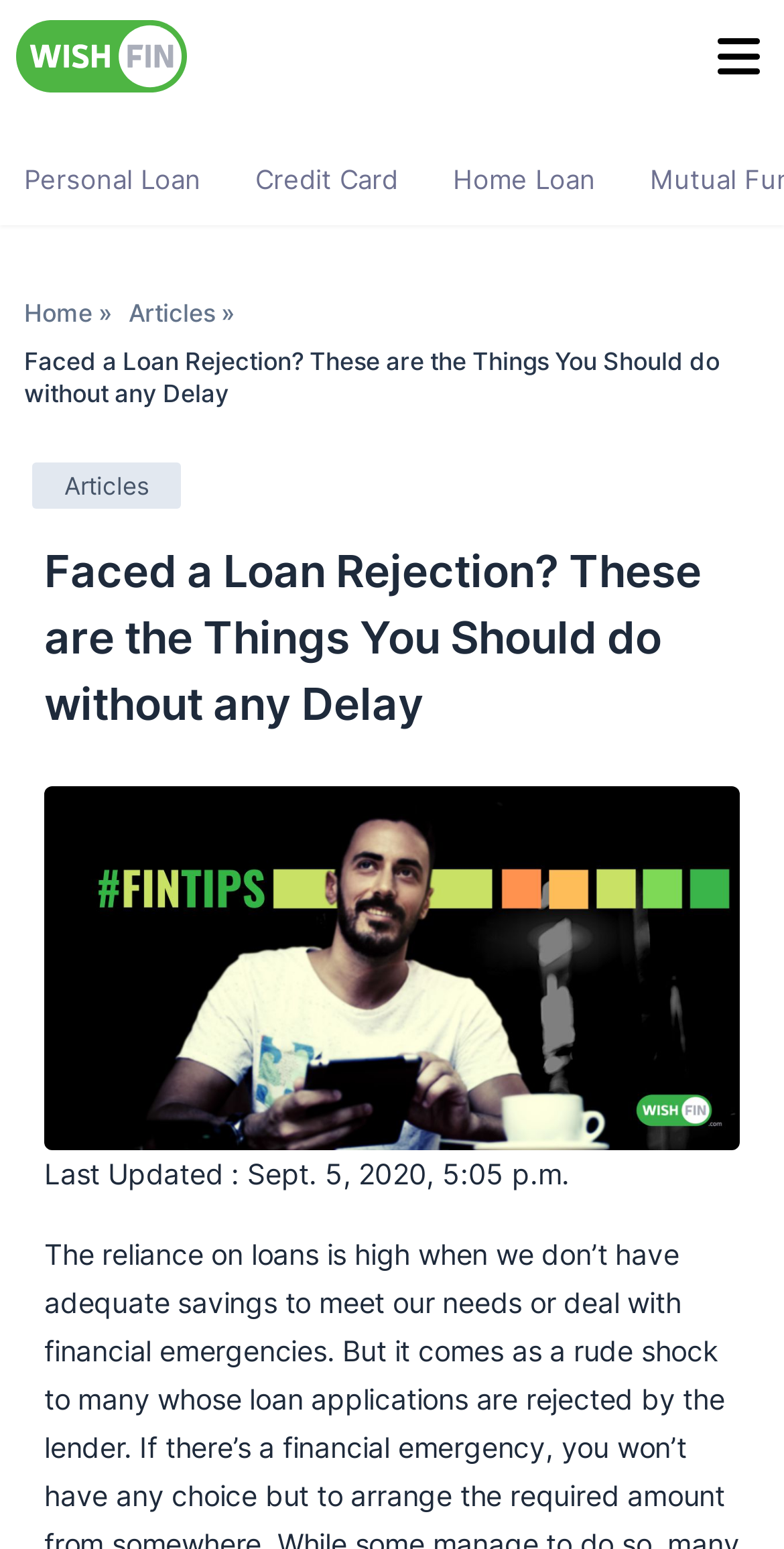Can you find the bounding box coordinates for the UI element given this description: "Home"? Provide the coordinates as four float numbers between 0 and 1: [left, top, right, bottom].

[0.031, 0.192, 0.118, 0.212]